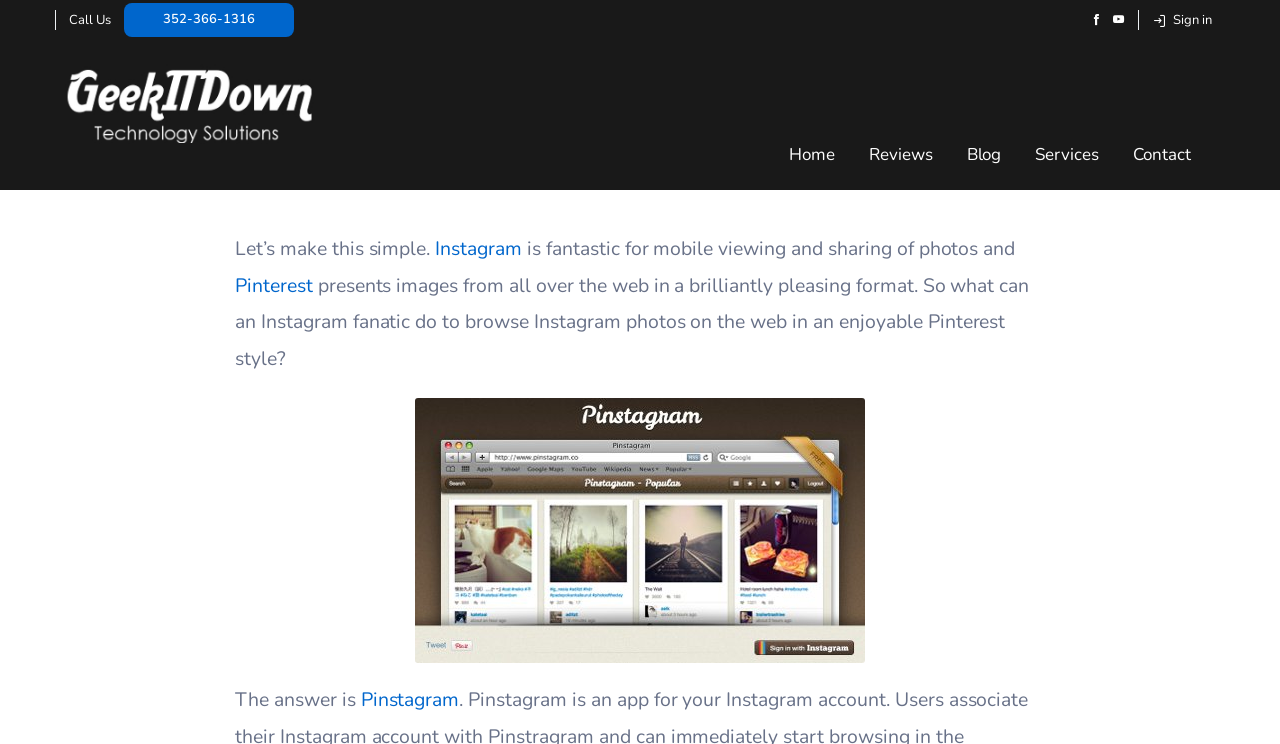Offer a thorough description of the webpage.

This webpage is about browsing Instagram in a Pinterest style. At the top left, there is a "Call Us" text with a phone number "352-366-1316" next to it. On the top right, there are several icons, including a sign-in button and three social media icons. Below these icons, there is a logo of "GeekITDown Computer Services & Technology Solutions" with a link to the homepage.

The main content of the webpage is divided into sections. The first section has a heading "How To Browse Instagram the Pinterest Way" and a subheading "HOME / BLOG / HOW TO". Below this, there is a brief introduction to the topic, explaining that Instagram is great for mobile viewing and sharing of photos, while Pinterest presents images from all over the web in a pleasing format.

The main article starts with a question, asking what an Instagram fanatic can do to browse Instagram photos on the web in an enjoyable Pinterest style. The answer is provided in the form of a link to "Pinstagram", which is a platform that allows users to browse Instagram photos in a Pinterest-like format. There is also an image related to Pinstagram below the link.

Throughout the webpage, there are several links to other sections, including "Reviews", "Services", and "Contact". Additionally, there is a notice at the top that says "Blog will be back online soon!".